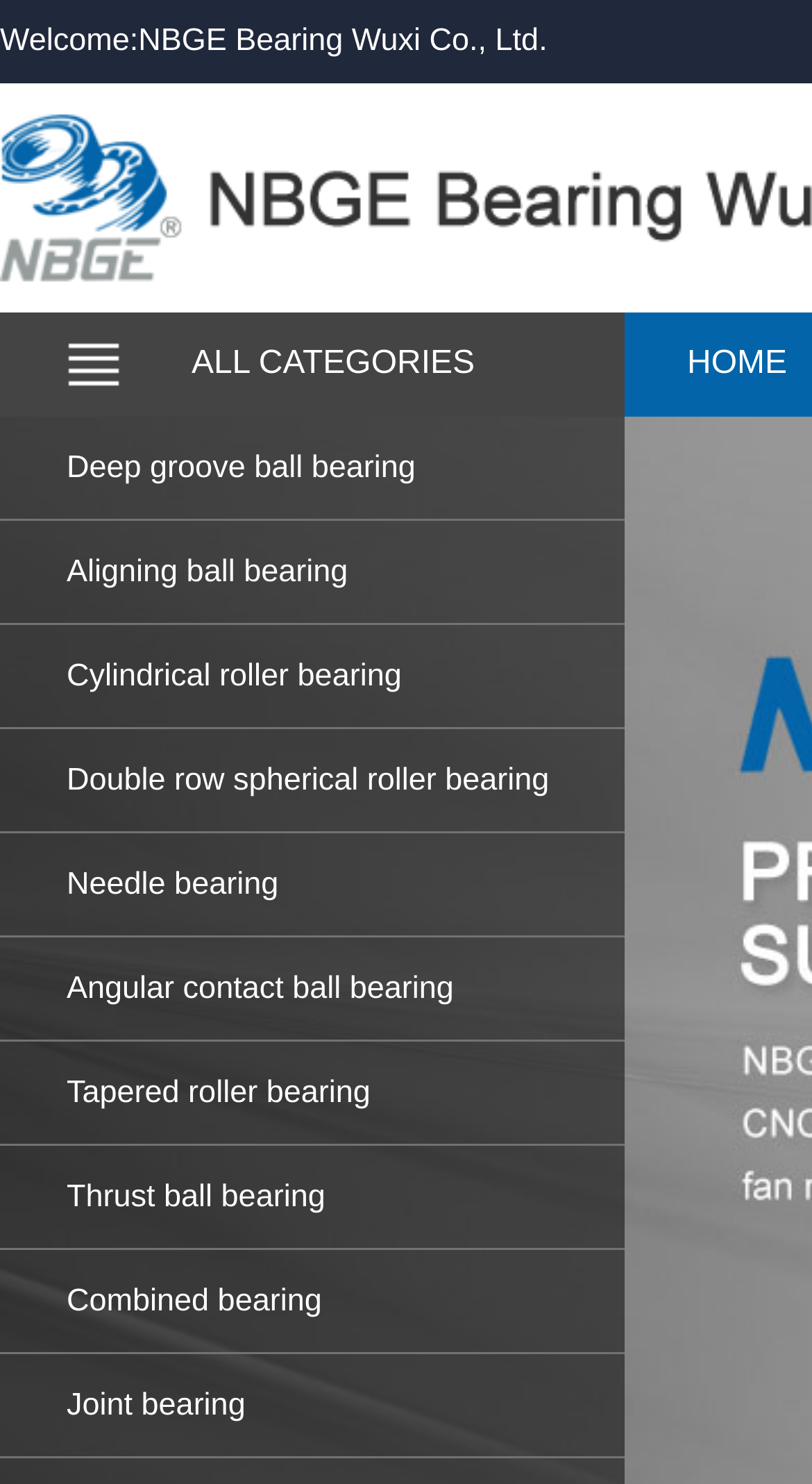Find the bounding box coordinates of the element you need to click on to perform this action: 'View Deep groove ball bearing'. The coordinates should be represented by four float values between 0 and 1, in the format [left, top, right, bottom].

[0.0, 0.281, 0.769, 0.351]